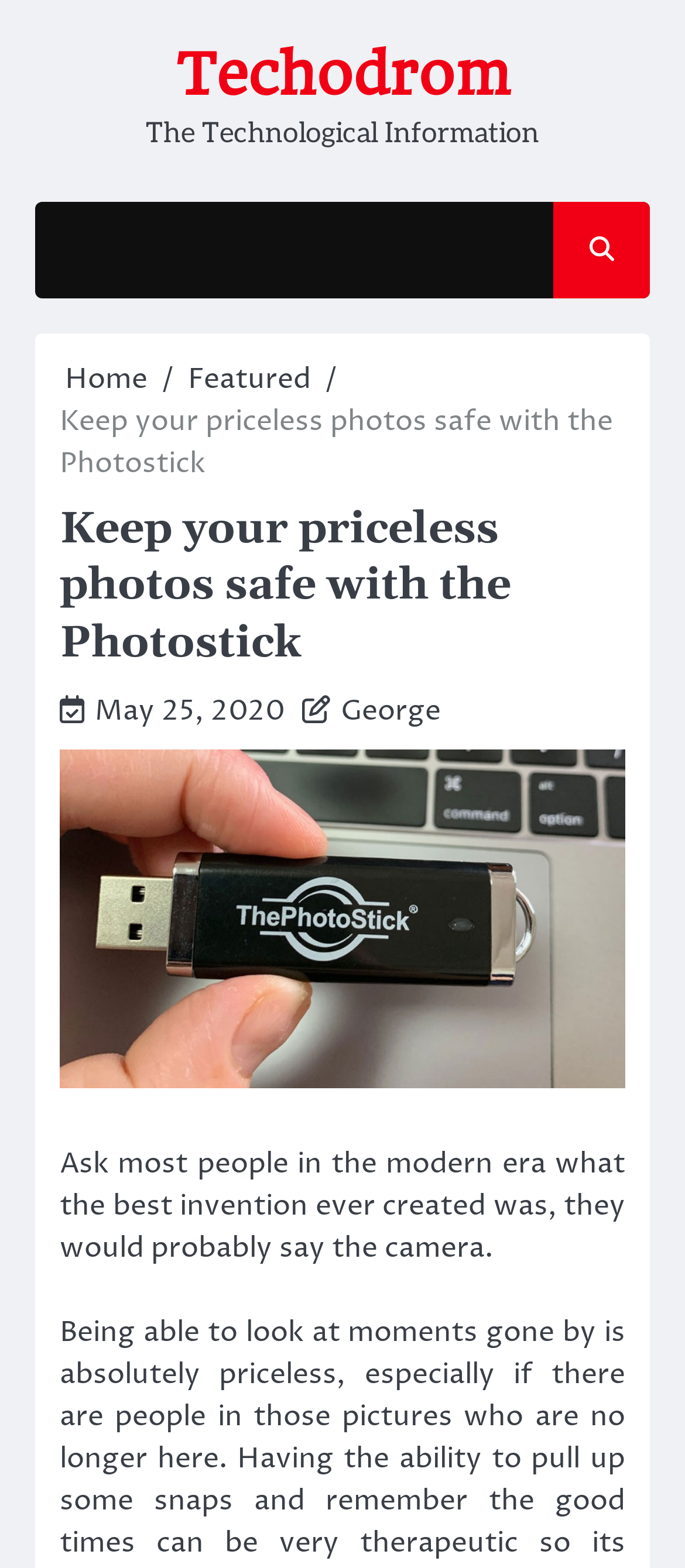Given the element description "Home", identify the bounding box of the corresponding UI element.

[0.095, 0.229, 0.215, 0.254]